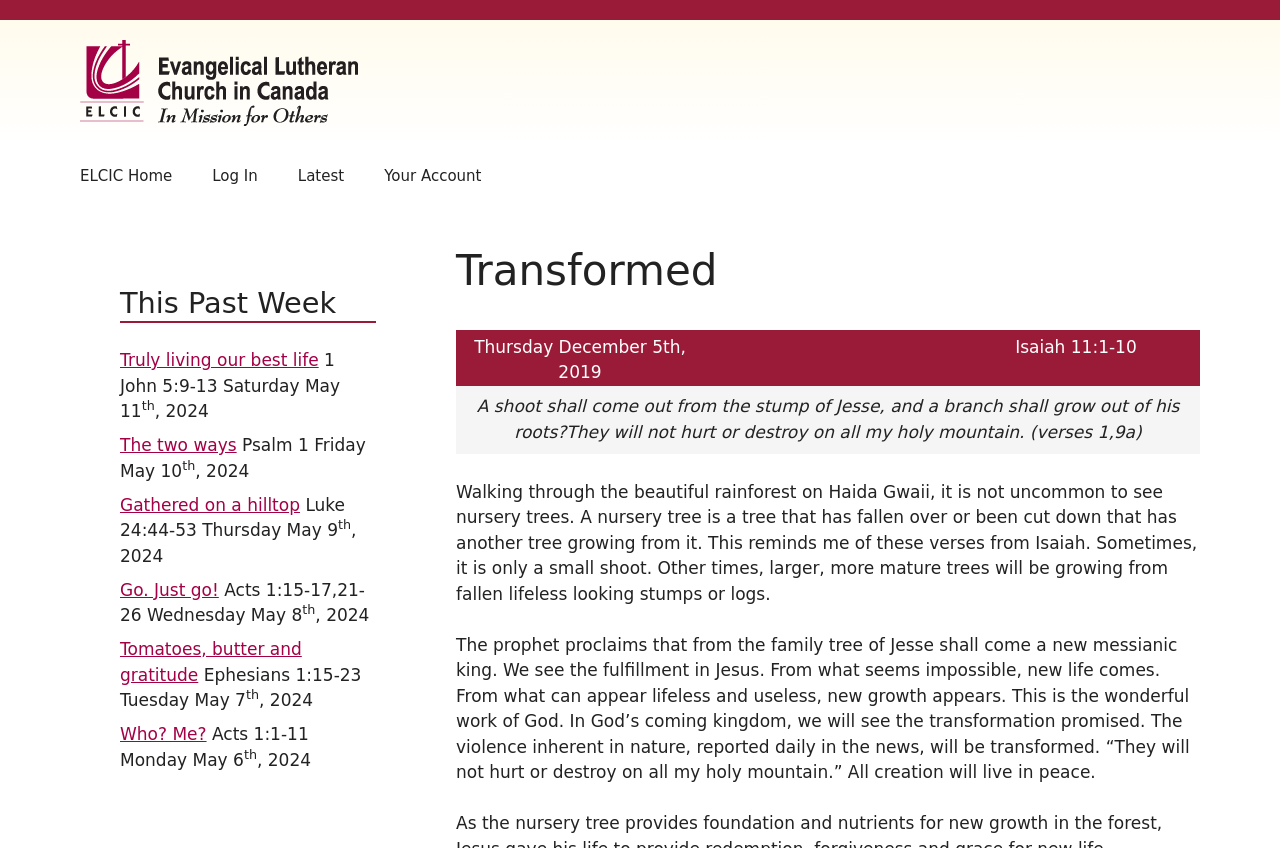Based on the image, please respond to the question with as much detail as possible:
What is the date of the latest article?

The date of the latest article can be found in the StaticText element below the heading 'Transformed', which contains the text 'Thursday December 5, 2019'.